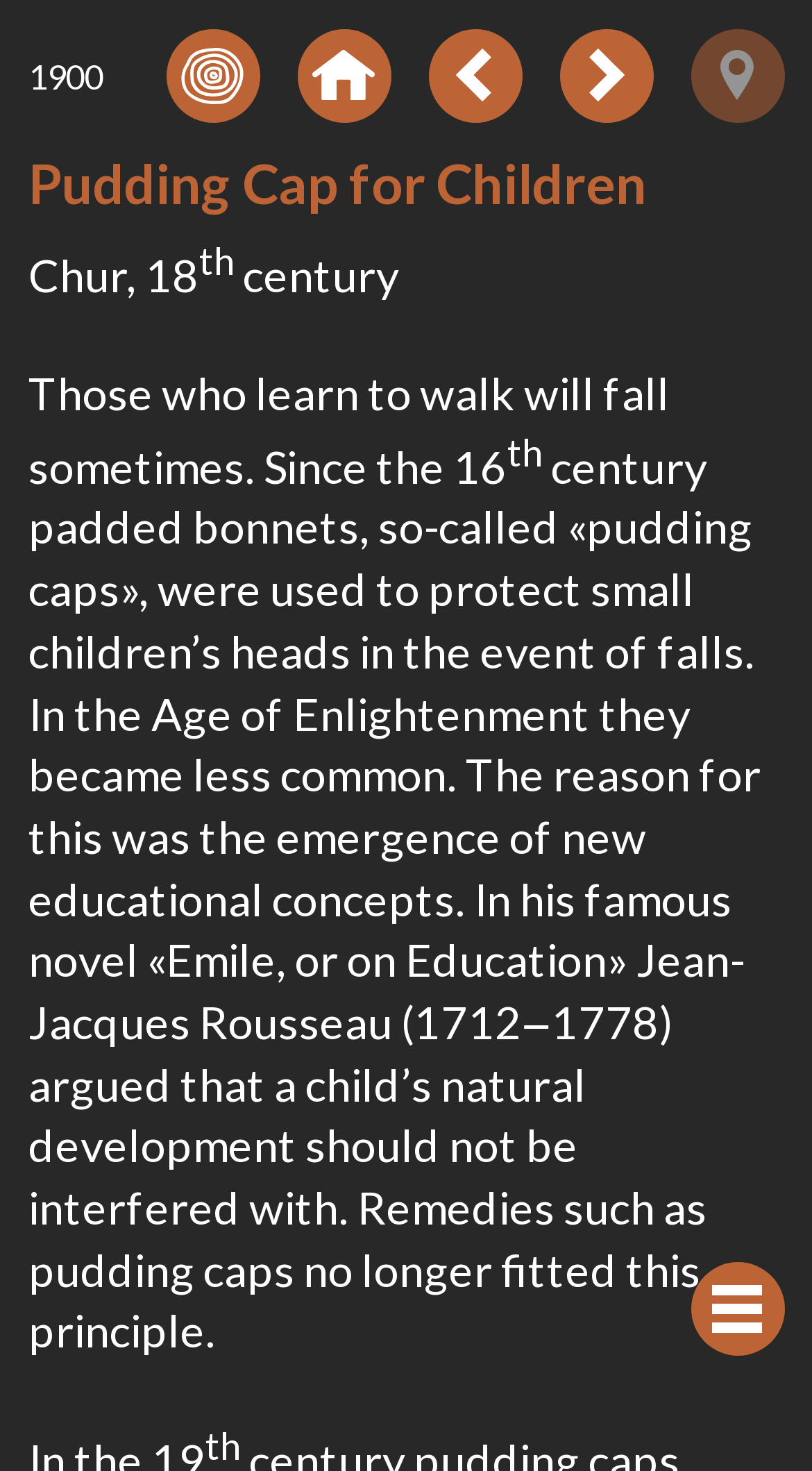In which century were pudding caps commonly used?
Please ensure your answer is as detailed and informative as possible.

The text mentions that pudding caps were used in the 18th century, as indicated by the superscript 'th' after the number 18.